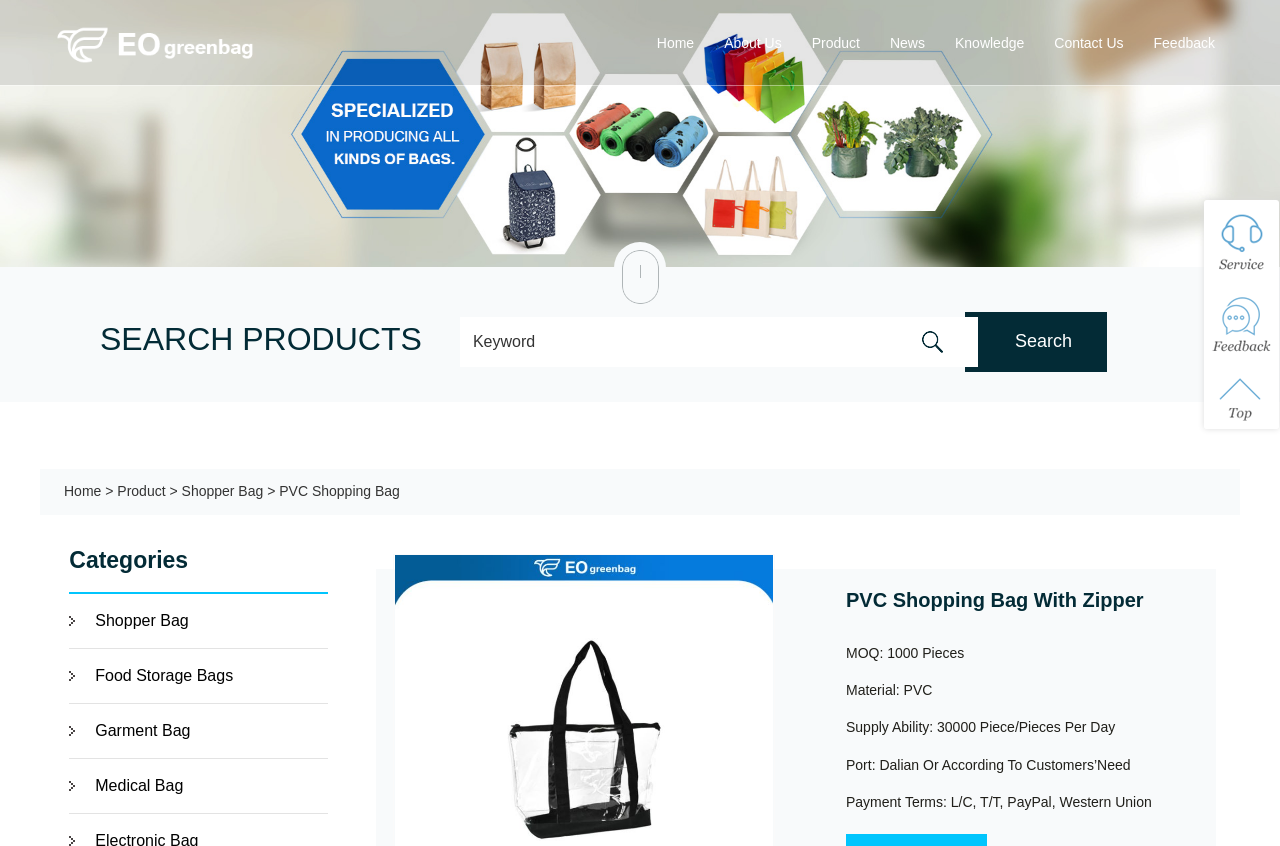Identify the bounding box coordinates of the section to be clicked to complete the task described by the following instruction: "Click on the 'Home' link". The coordinates should be four float numbers between 0 and 1, formatted as [left, top, right, bottom].

[0.513, 0.031, 0.542, 0.071]